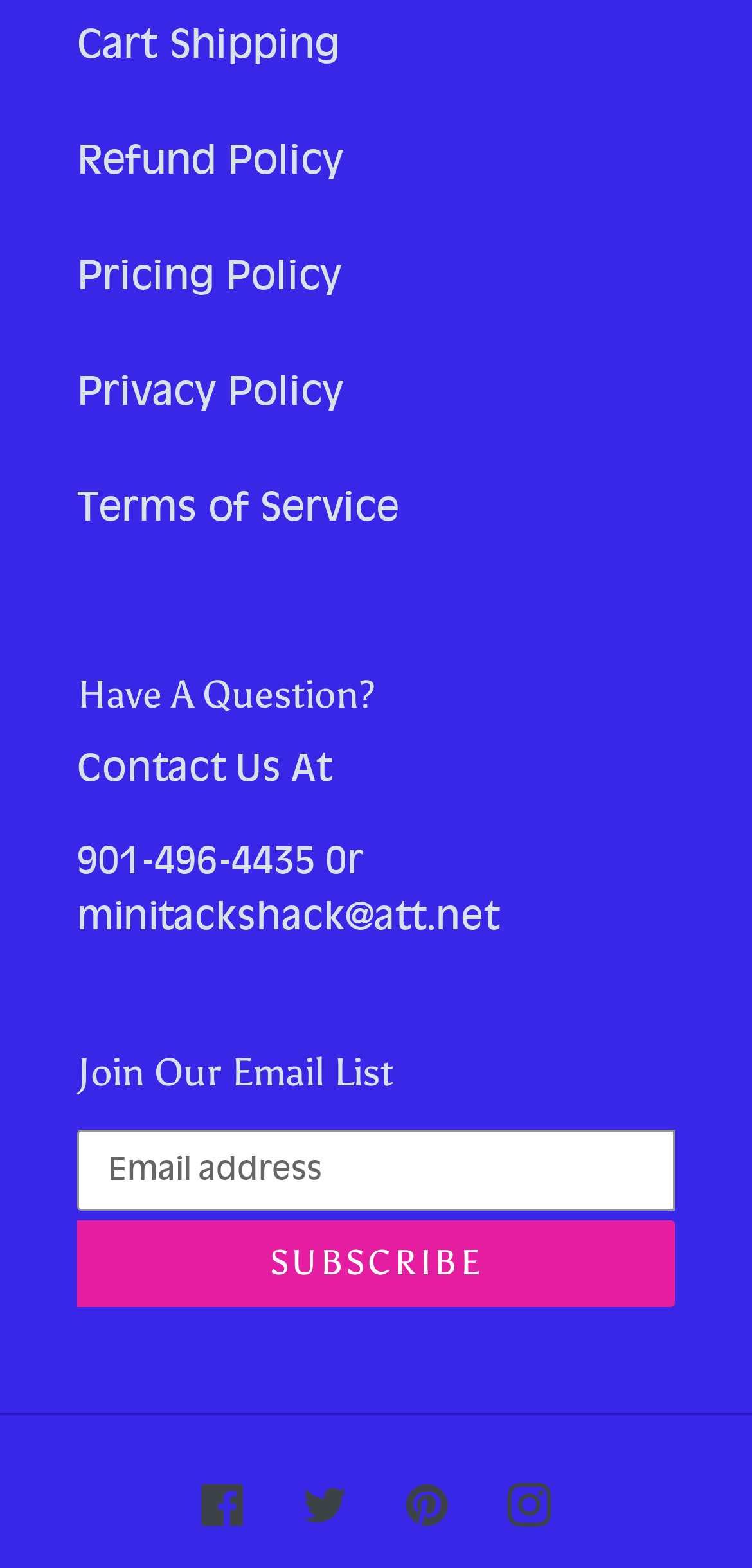Mark the bounding box of the element that matches the following description: "Twitter".

[0.403, 0.94, 0.462, 0.977]